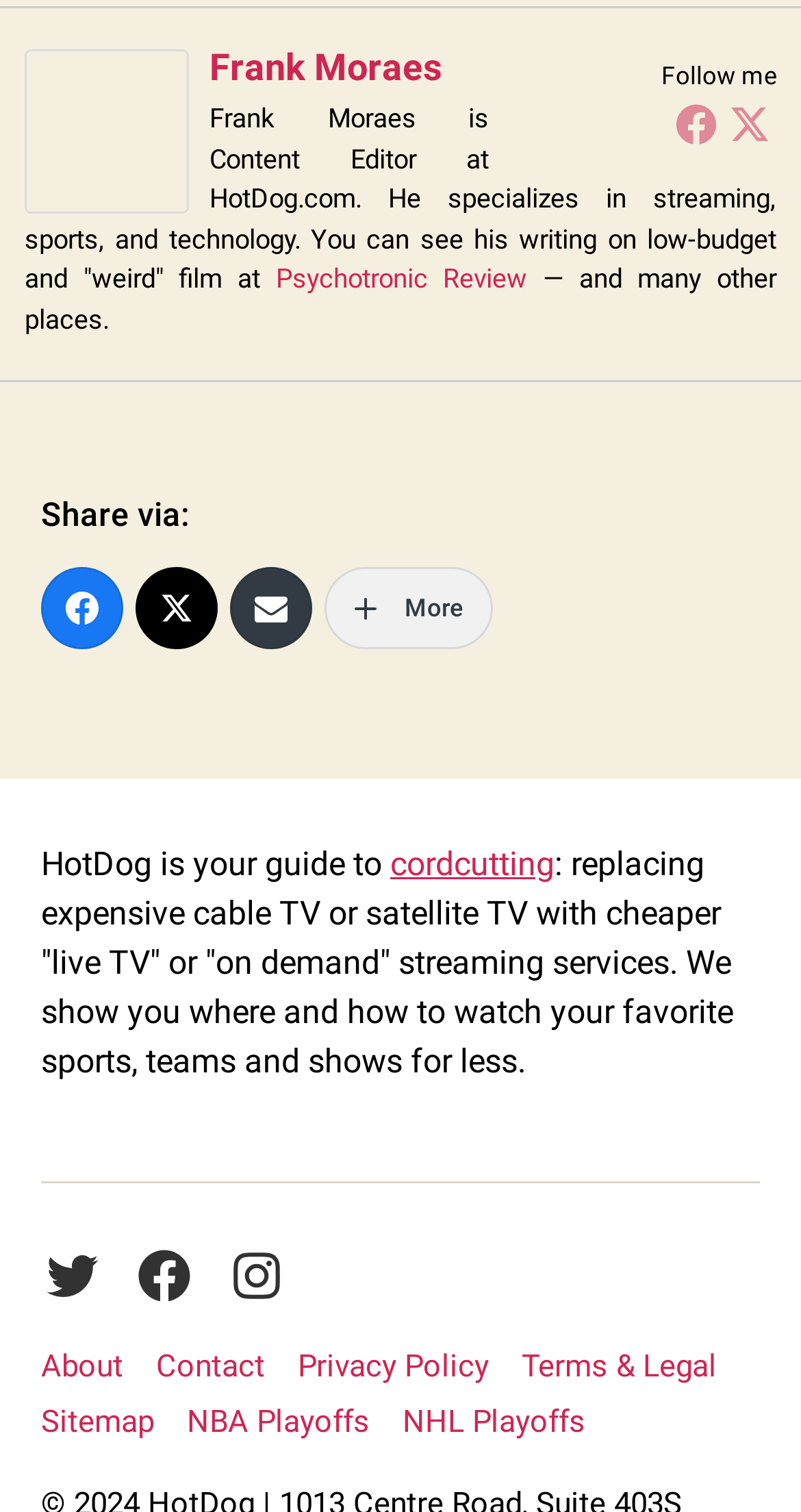Using the information in the image, could you please answer the following question in detail:
Who is the author of the article?

The author of the article is mentioned in the text 'Frank Moraes is Content Editor at HotDog.com. He specializes in streaming, sports, and technology.' which is located at the top of the webpage.